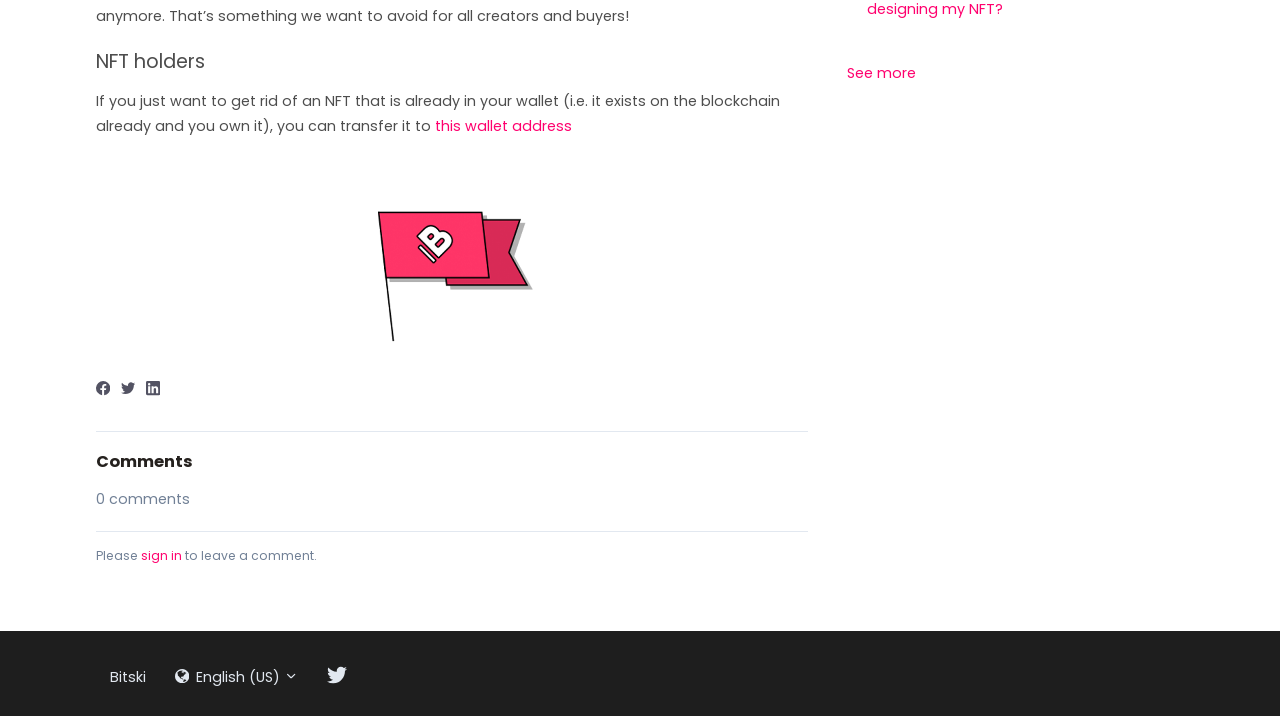Given the element description parent_node: Bitski, specify the bounding box coordinates of the corresponding UI element in the format (top-left x, top-left y, bottom-right x, bottom-right y). All values must be between 0 and 1.

[0.245, 0.918, 0.283, 0.977]